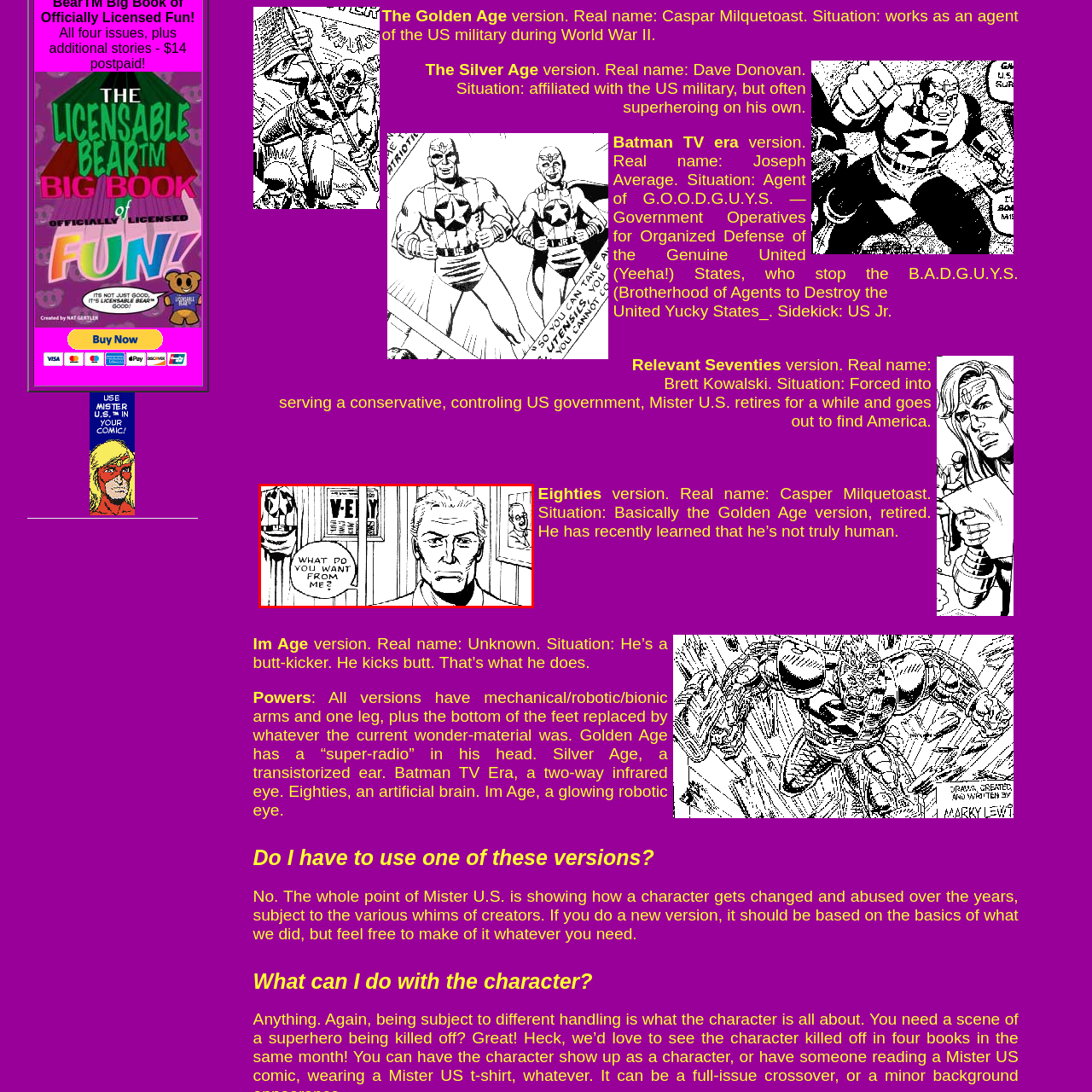Please look at the image highlighted by the red box, What is the character asking the viewer?
 Provide your answer using a single word or phrase.

What do you want from me?